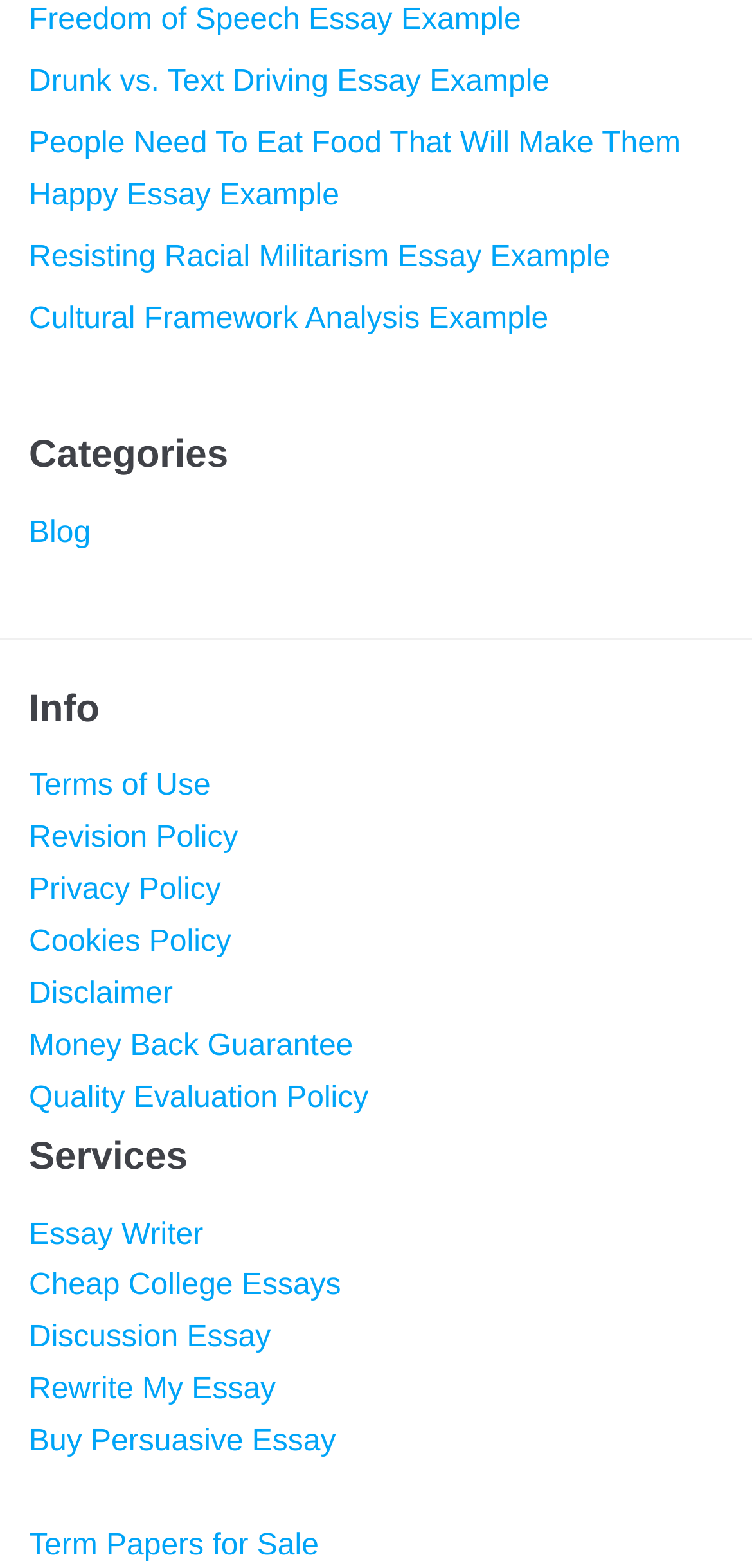Provide a thorough and detailed response to the question by examining the image: 
What type of policies are listed at the bottom of the page?

The links at the bottom of the page, such as 'Terms of Use', 'Revision Policy', 'Privacy Policy', and others, suggest that they are terms and privacy policies related to the website.